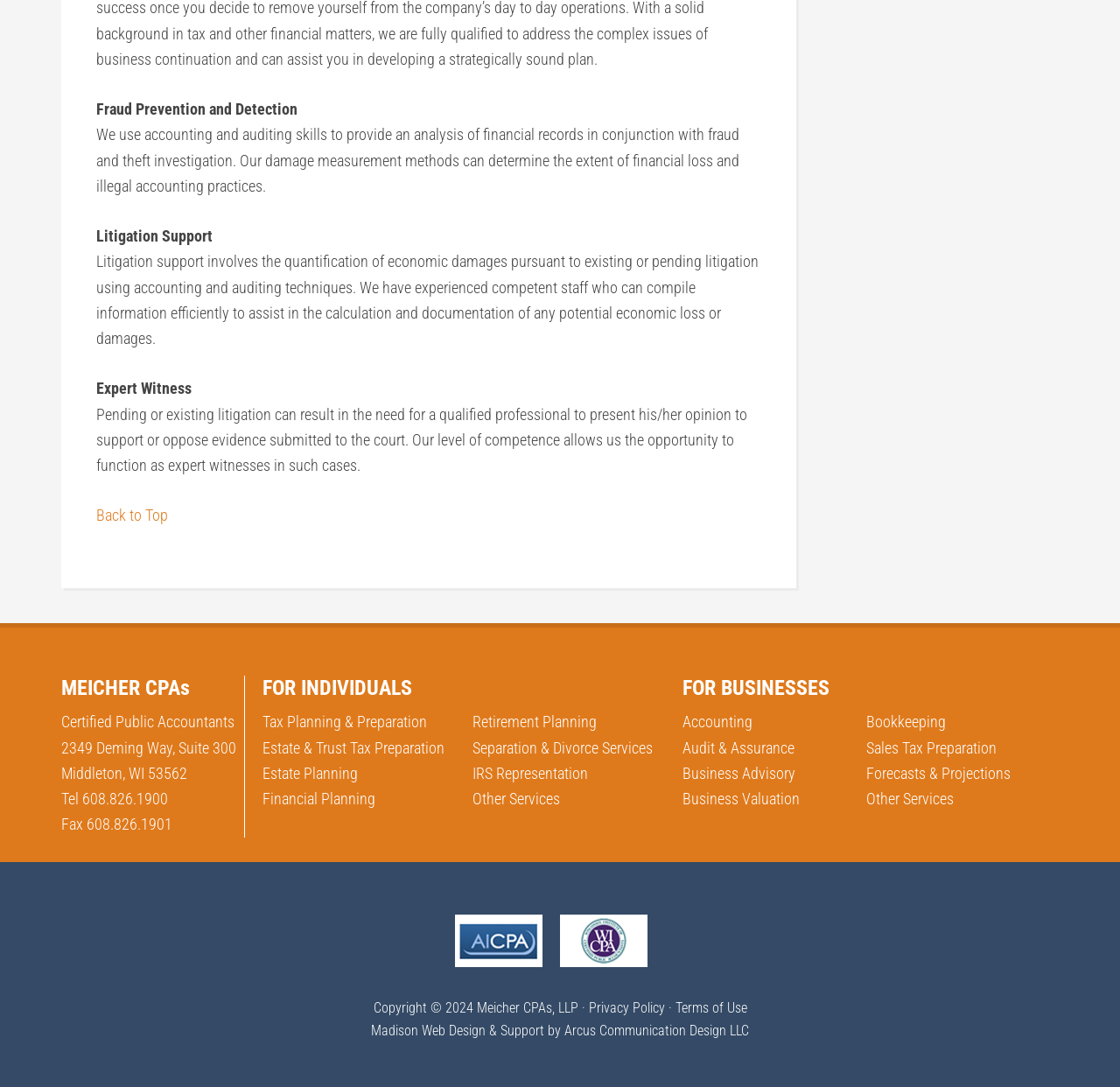Show the bounding box coordinates for the HTML element described as: "Business Advisory".

[0.609, 0.703, 0.71, 0.72]